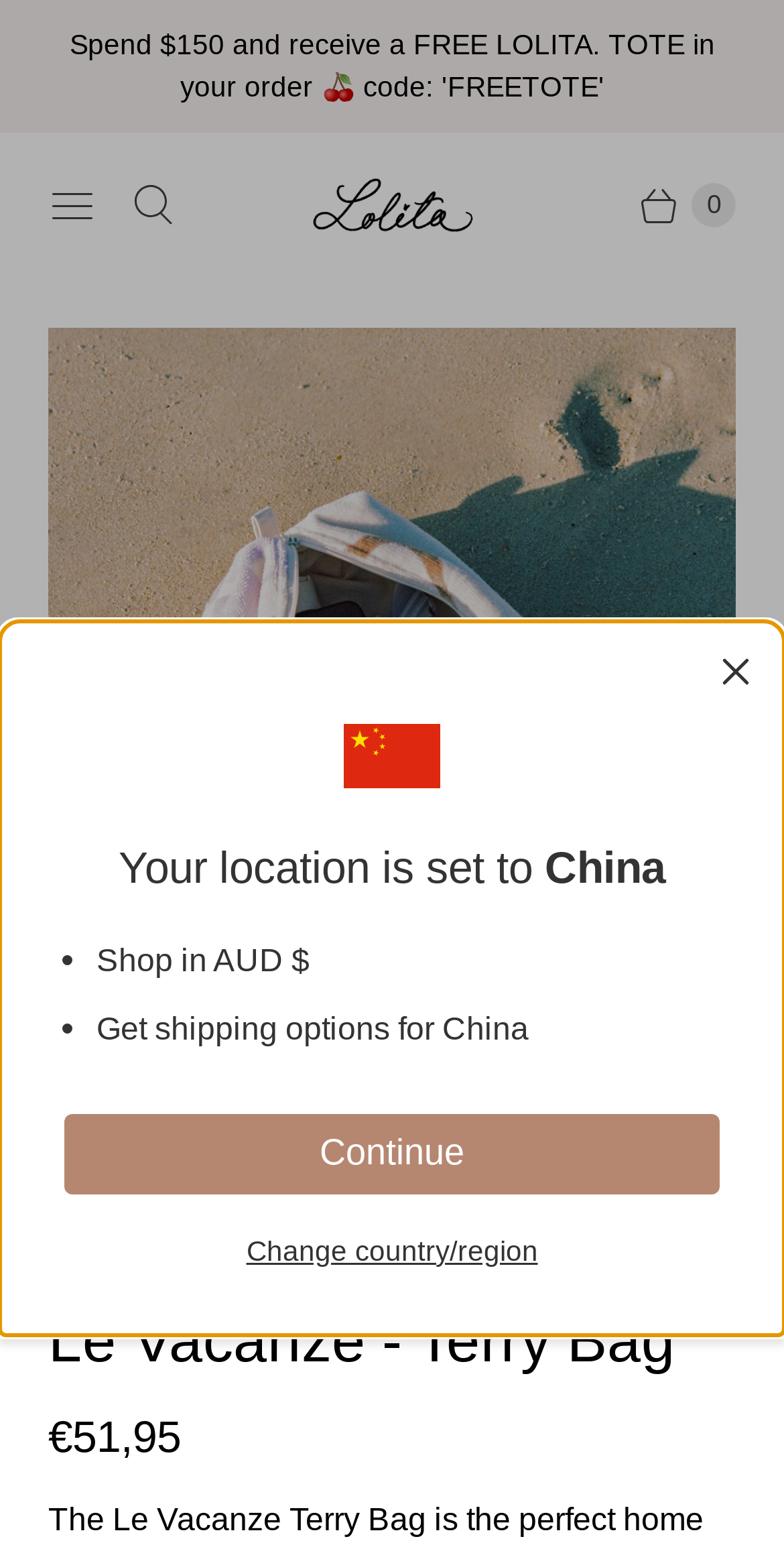Using the information in the image, give a detailed answer to the following question: What is the name of the brand?

I found the answer by looking at the heading element located at [0.378, 0.105, 0.769, 0.161] which displays the brand name.